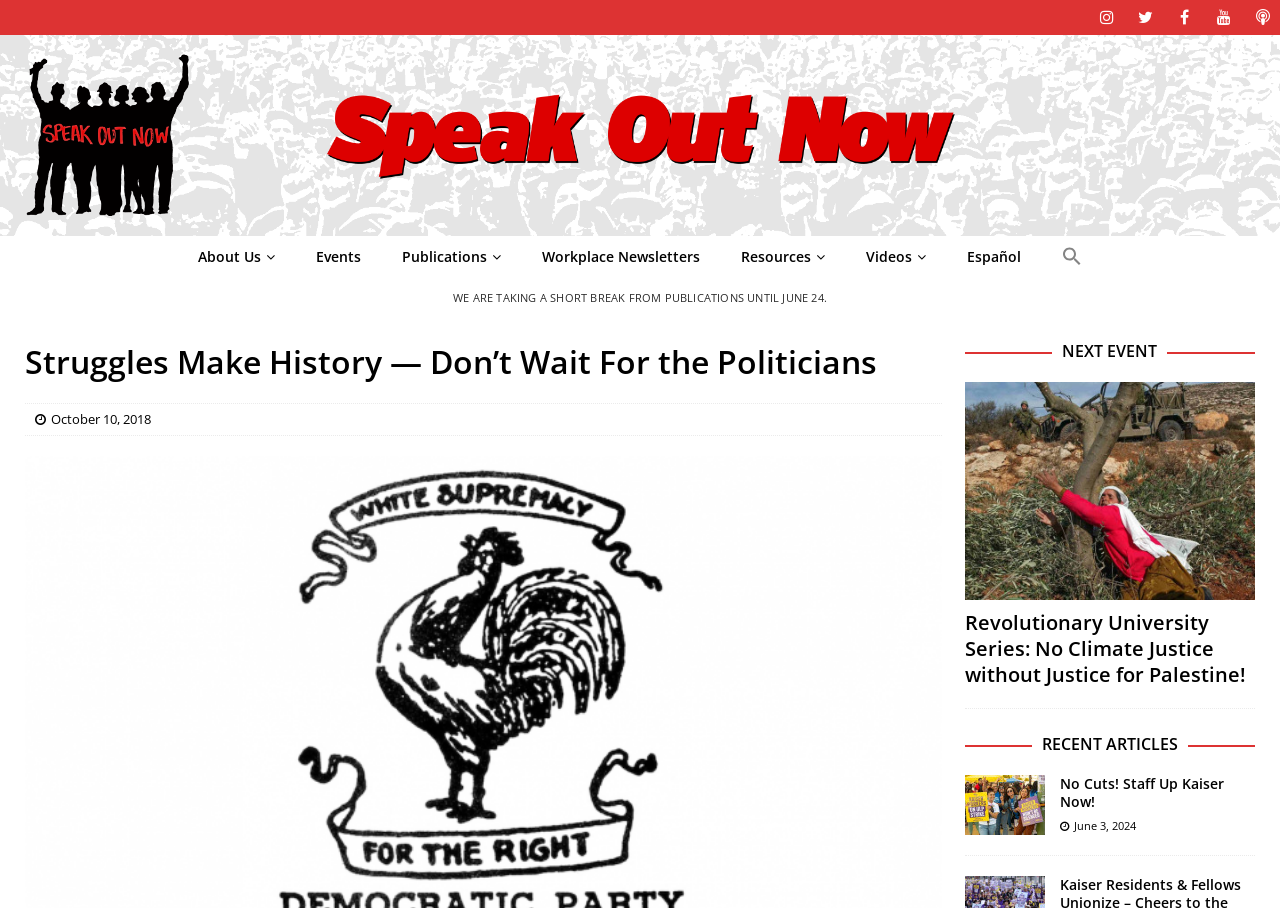Can you identify and provide the main heading of the webpage?

Struggles Make History — Don’t Wait For the Politicians